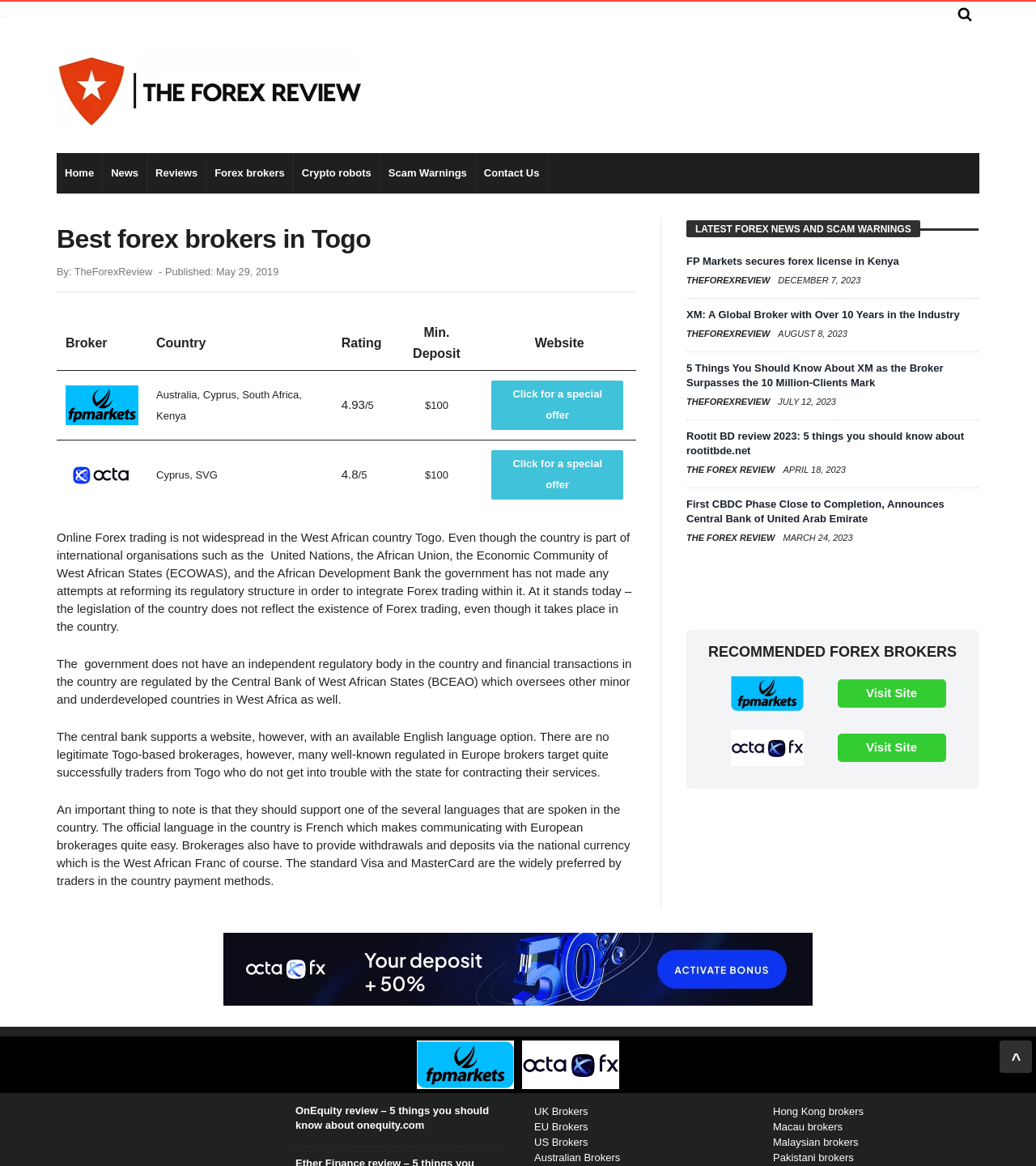Can you extract the primary headline text from the webpage?

Best forex brokers in Togo